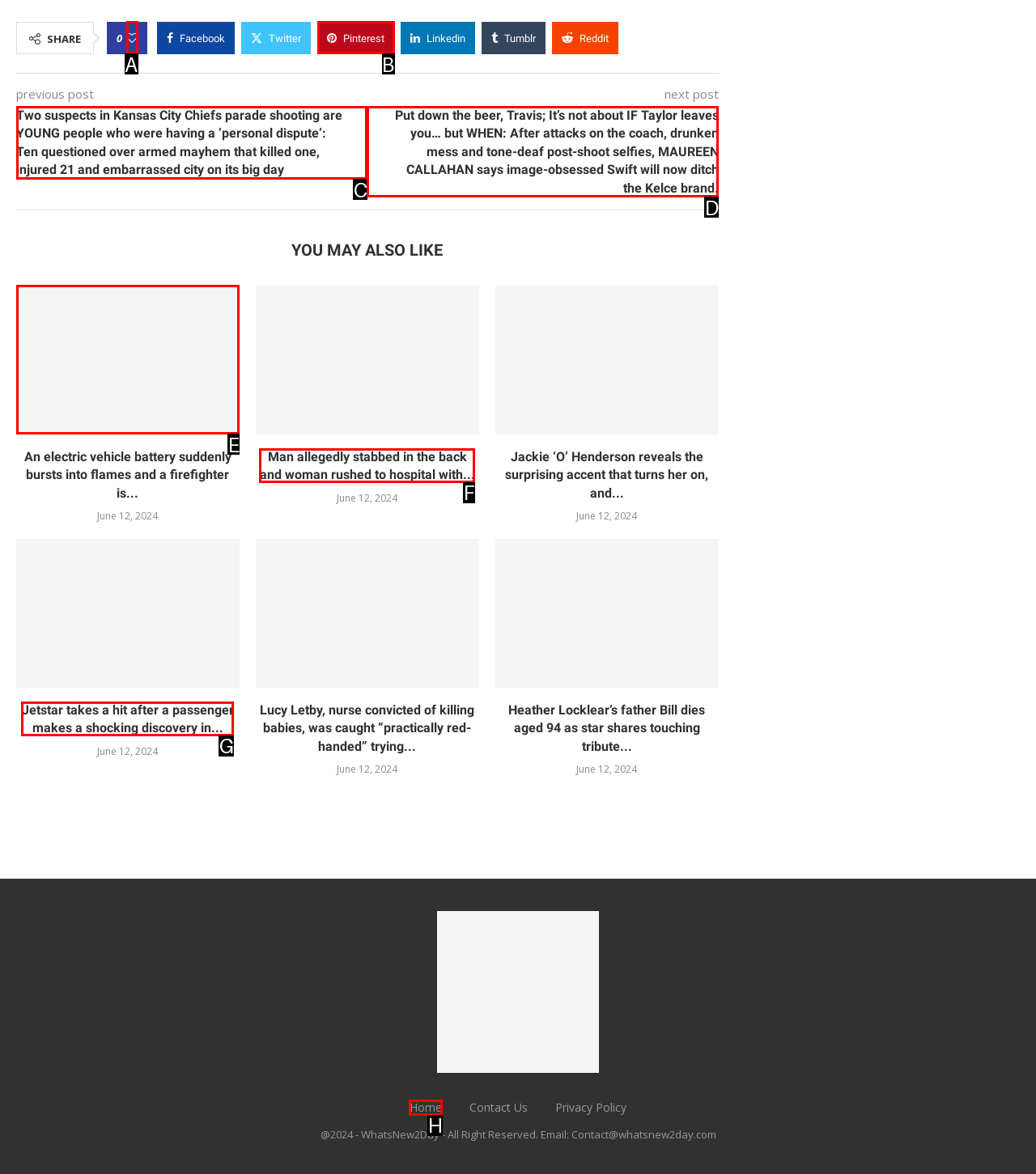Select the letter of the UI element you need to click on to fulfill this task: Visit the home page. Write down the letter only.

H